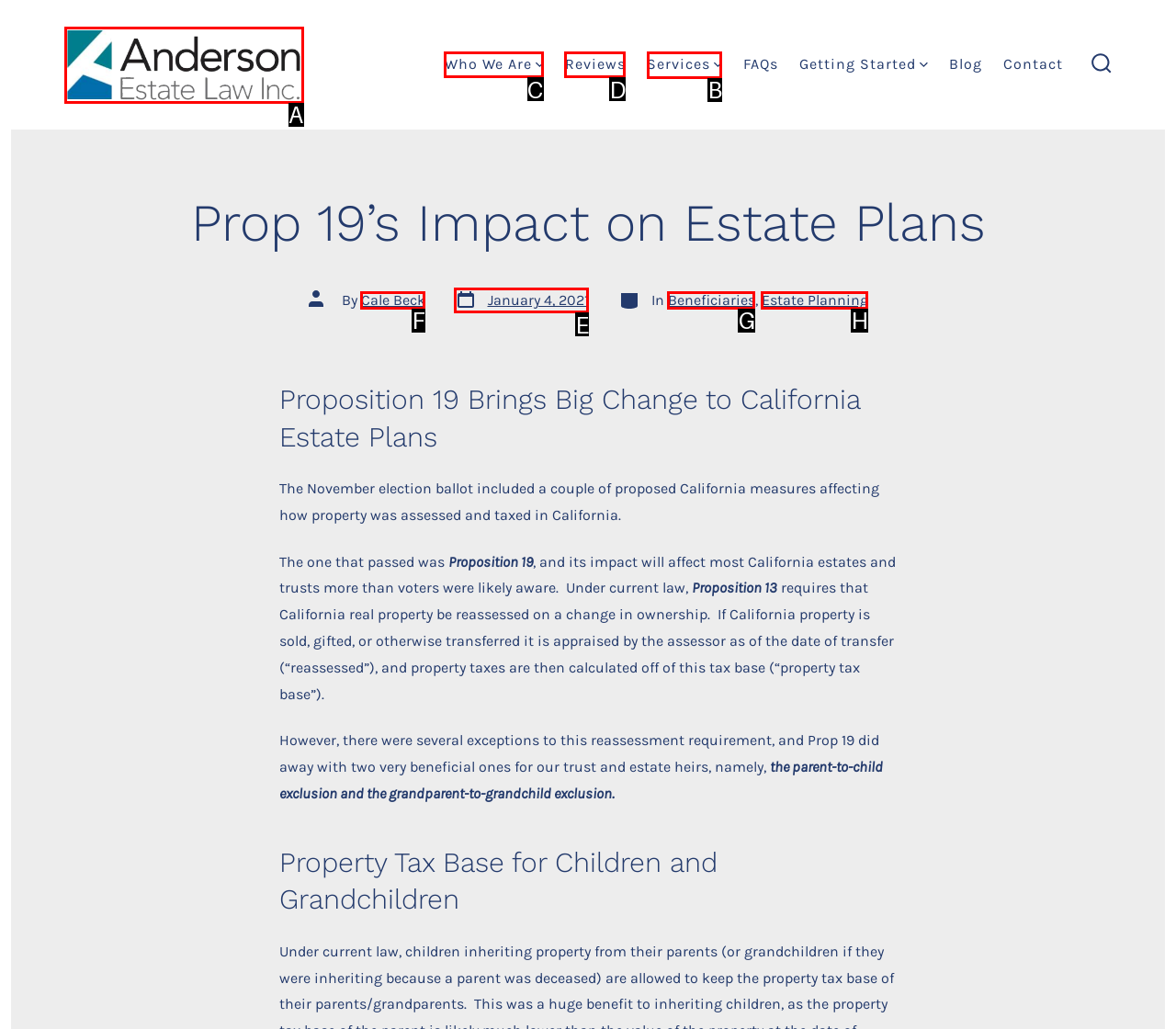Determine which element should be clicked for this task: Click on the 'Search' button
Answer with the letter of the selected option.

None